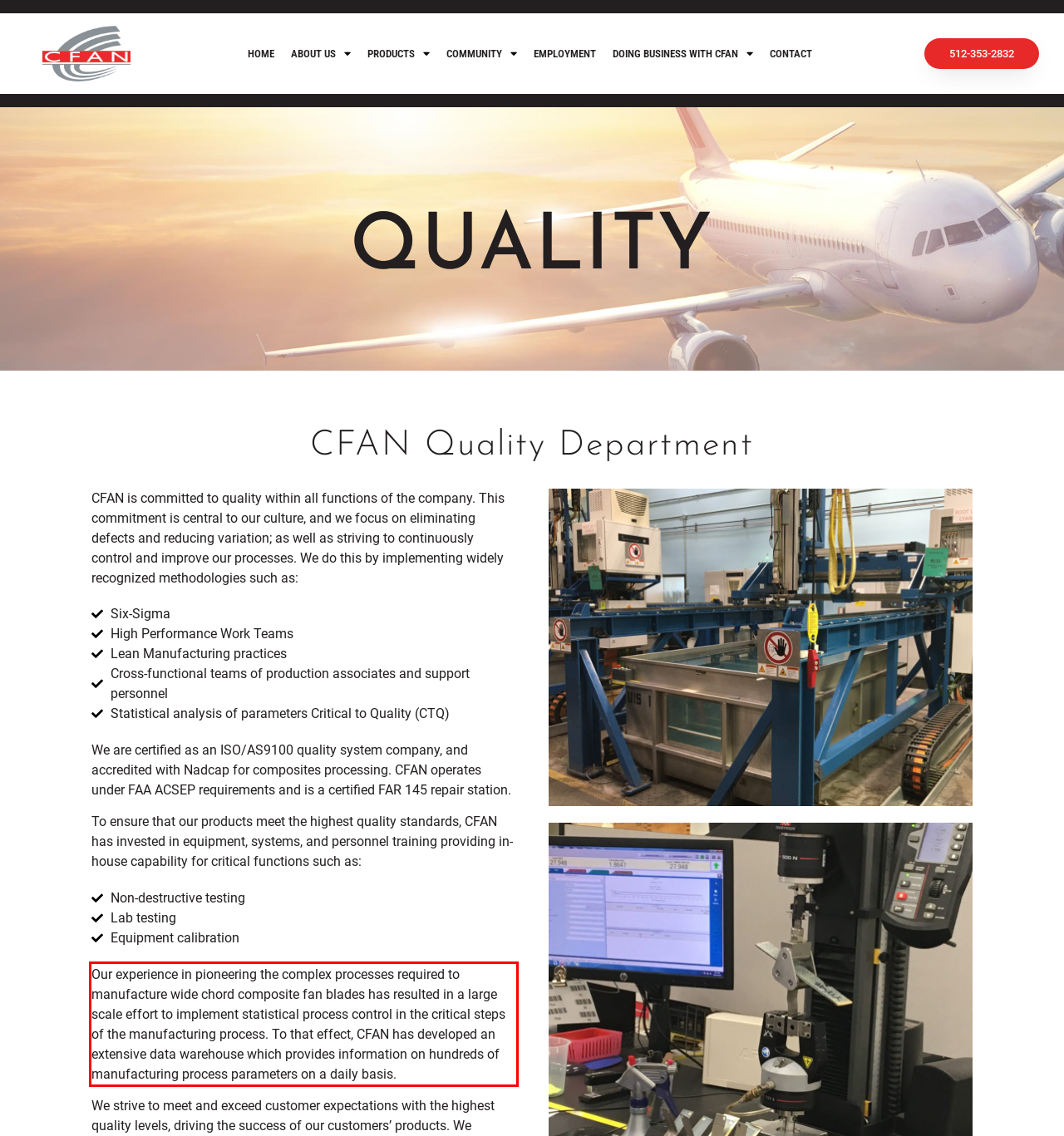Observe the screenshot of the webpage that includes a red rectangle bounding box. Conduct OCR on the content inside this red bounding box and generate the text.

Our experience in pioneering the complex processes required to manufacture wide chord composite fan blades has resulted in a large scale effort to implement statistical process control in the critical steps of the manufacturing process. To that effect, CFAN has developed an extensive data warehouse which provides information on hundreds of manufacturing process parameters on a daily basis.